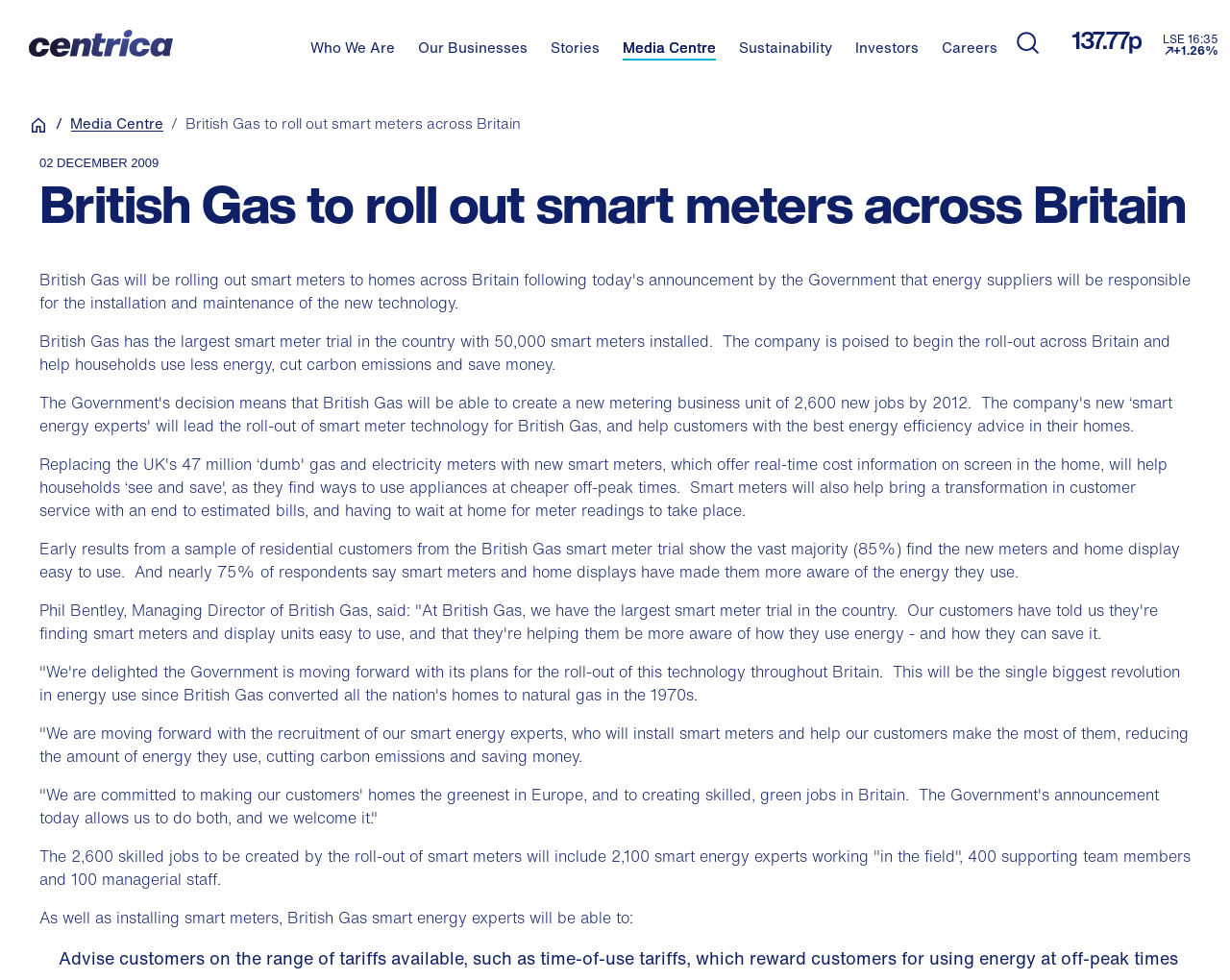Locate the bounding box coordinates of the element's region that should be clicked to carry out the following instruction: "Go to the 'Media Centre'". The coordinates need to be four float numbers between 0 and 1, i.e., [left, top, right, bottom].

[0.506, 0.041, 0.582, 0.062]